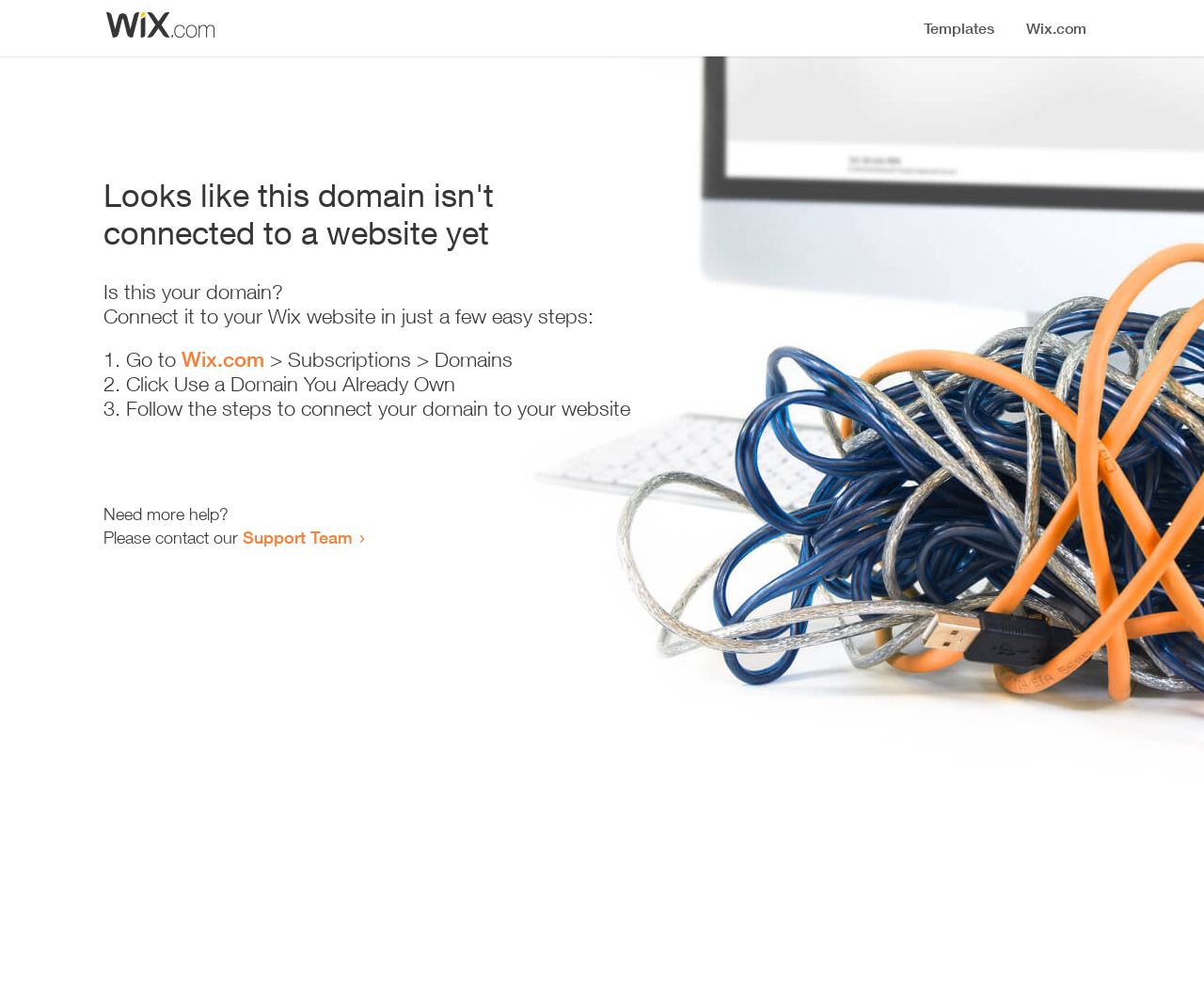Provide the bounding box coordinates for the specified HTML element described in this description: "4. Inheritance". The coordinates should be four float numbers ranging from 0 to 1, in the format [left, top, right, bottom].

None